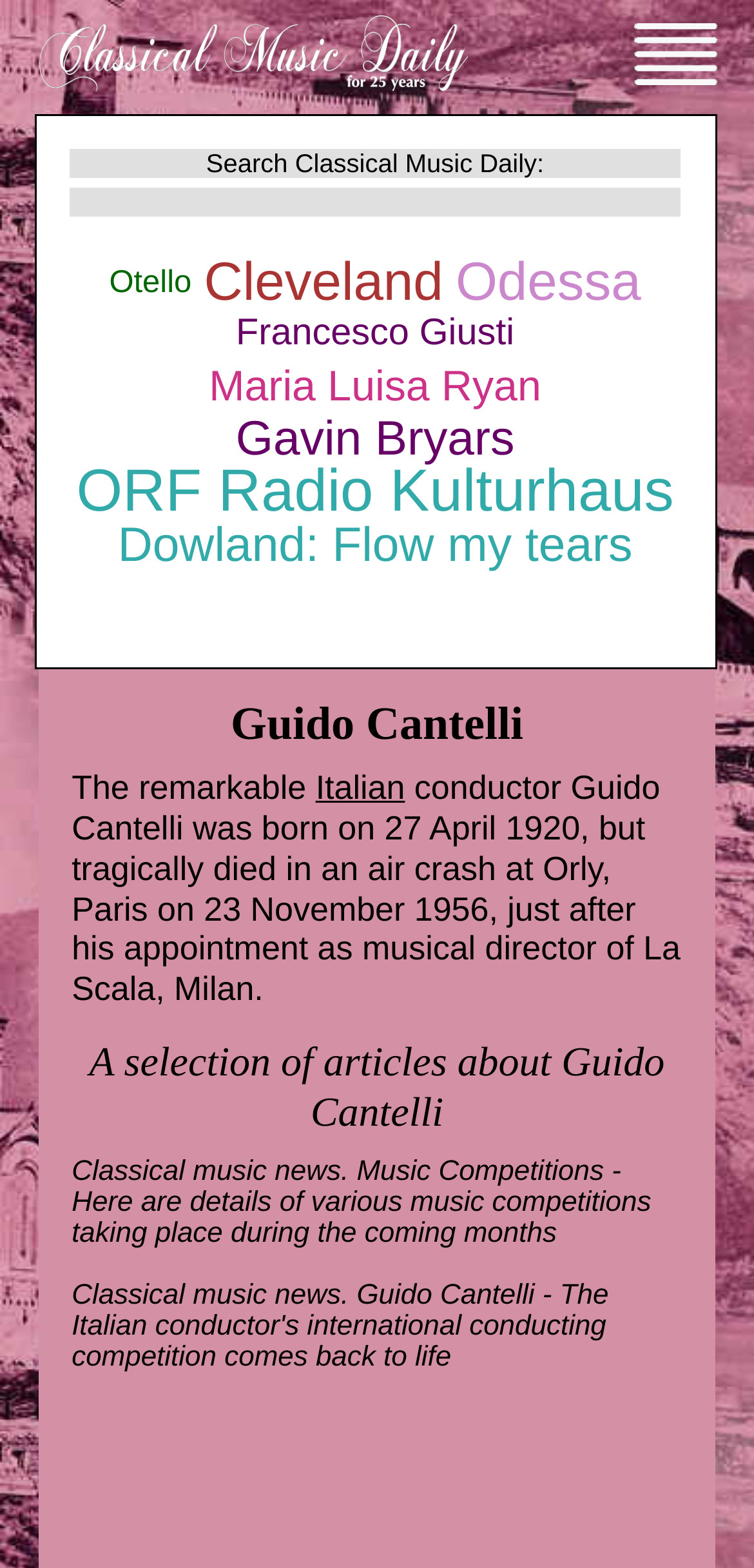Please identify the bounding box coordinates of the element's region that needs to be clicked to fulfill the following instruction: "Find a clinical trial near you". The bounding box coordinates should consist of four float numbers between 0 and 1, i.e., [left, top, right, bottom].

None